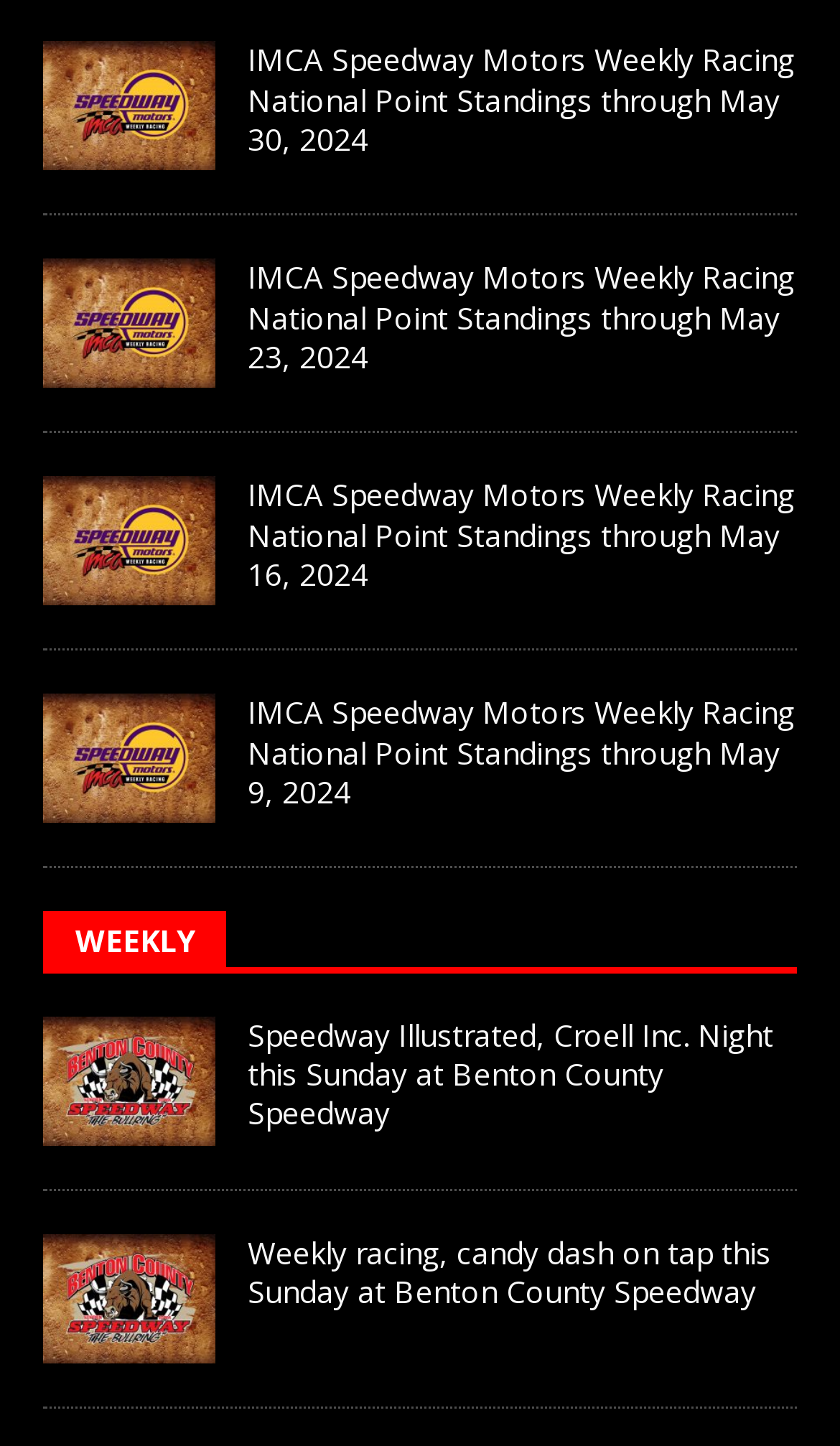Please identify the bounding box coordinates of the clickable area that will fulfill the following instruction: "Check WEEKLY". The coordinates should be in the format of four float numbers between 0 and 1, i.e., [left, top, right, bottom].

[0.09, 0.637, 0.231, 0.665]